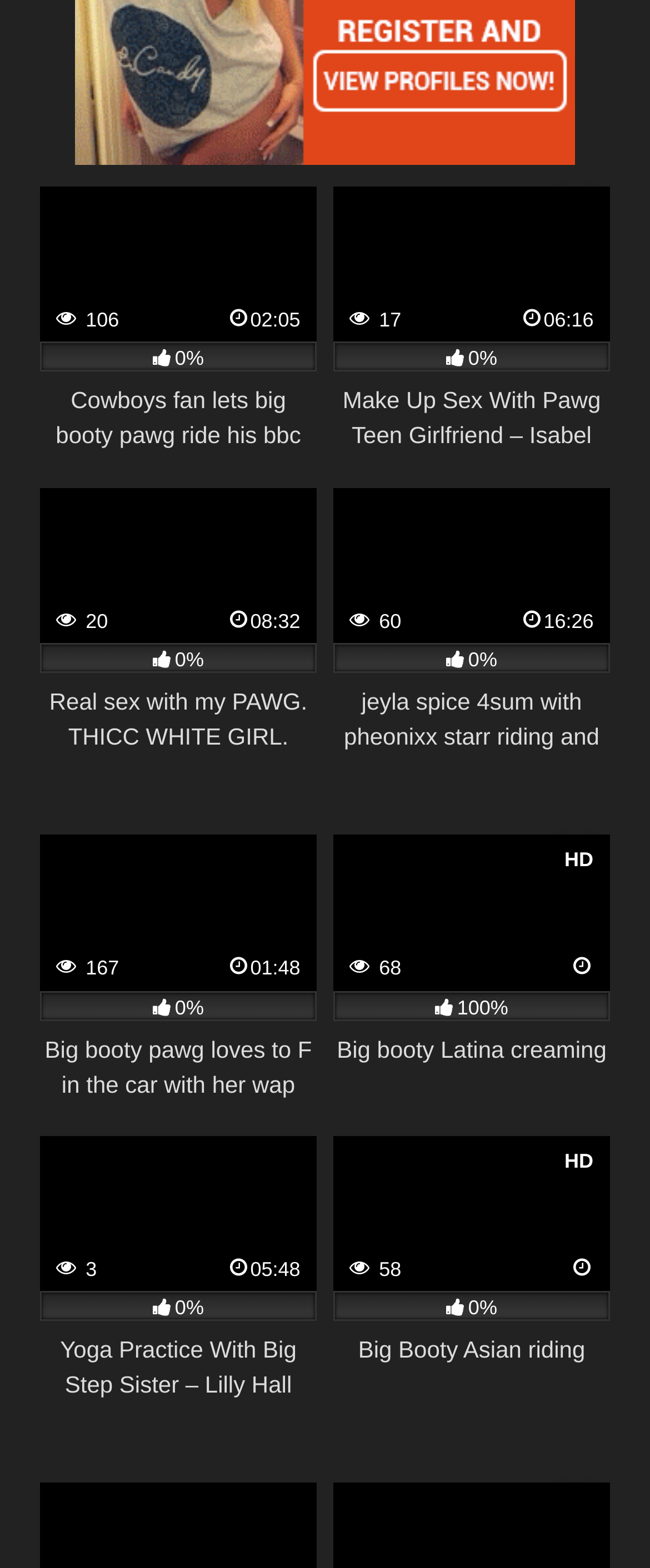Could you locate the bounding box coordinates for the section that should be clicked to accomplish this task: "Click the 'Menu' button".

None